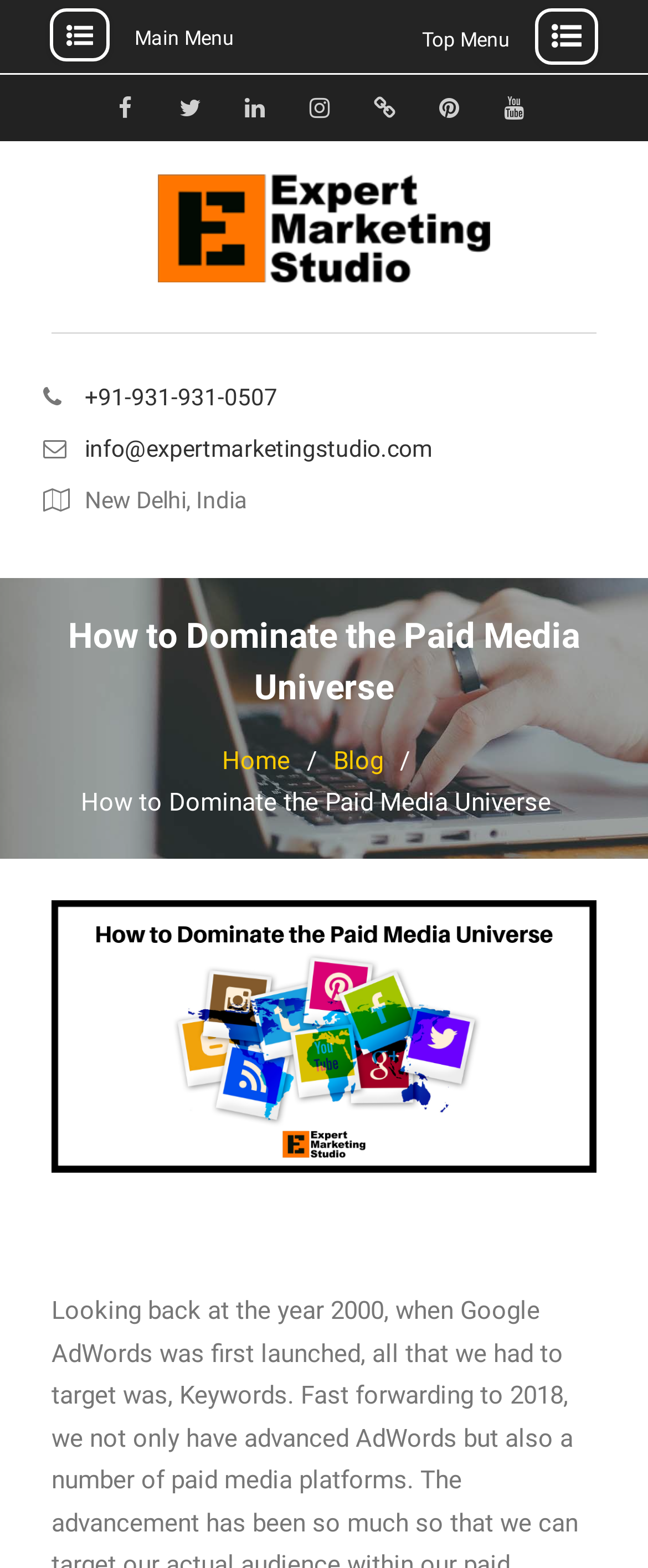Identify the bounding box coordinates of the clickable region necessary to fulfill the following instruction: "Contact via phone number". The bounding box coordinates should be four float numbers between 0 and 1, i.e., [left, top, right, bottom].

[0.13, 0.248, 0.694, 0.26]